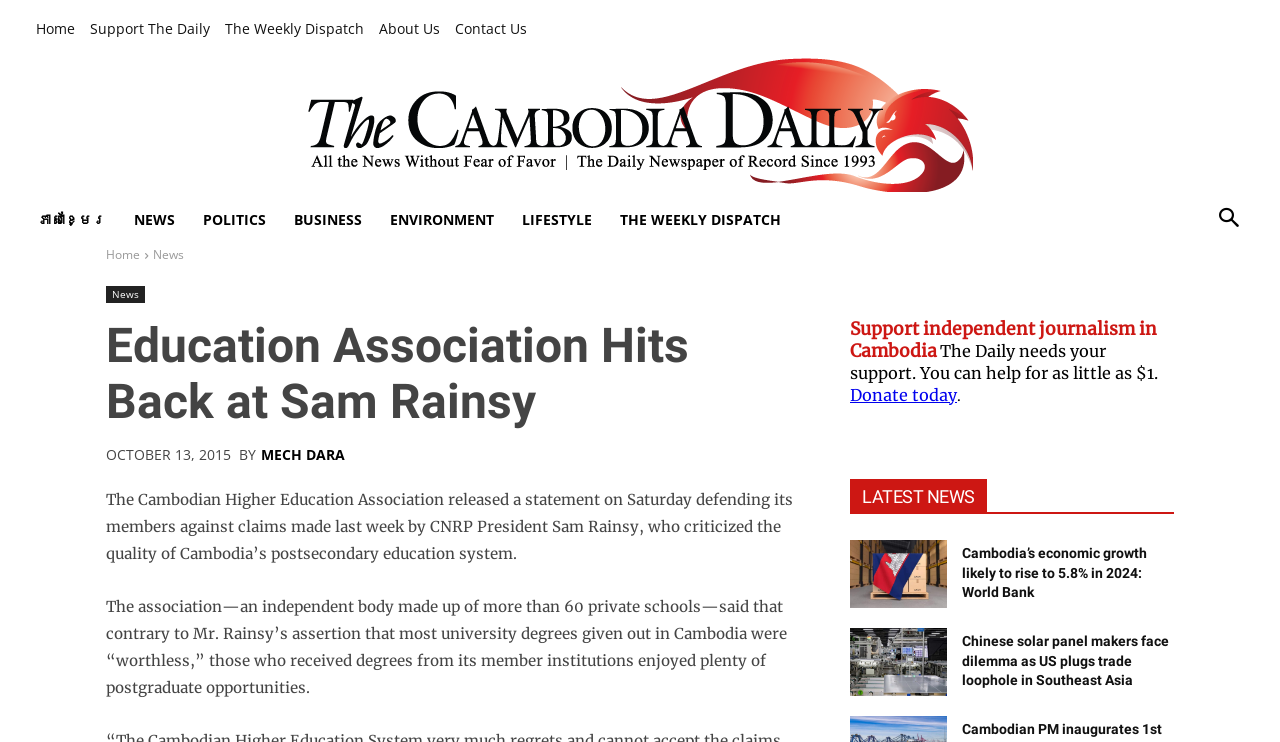Give the bounding box coordinates for the element described as: "News".

[0.094, 0.263, 0.148, 0.328]